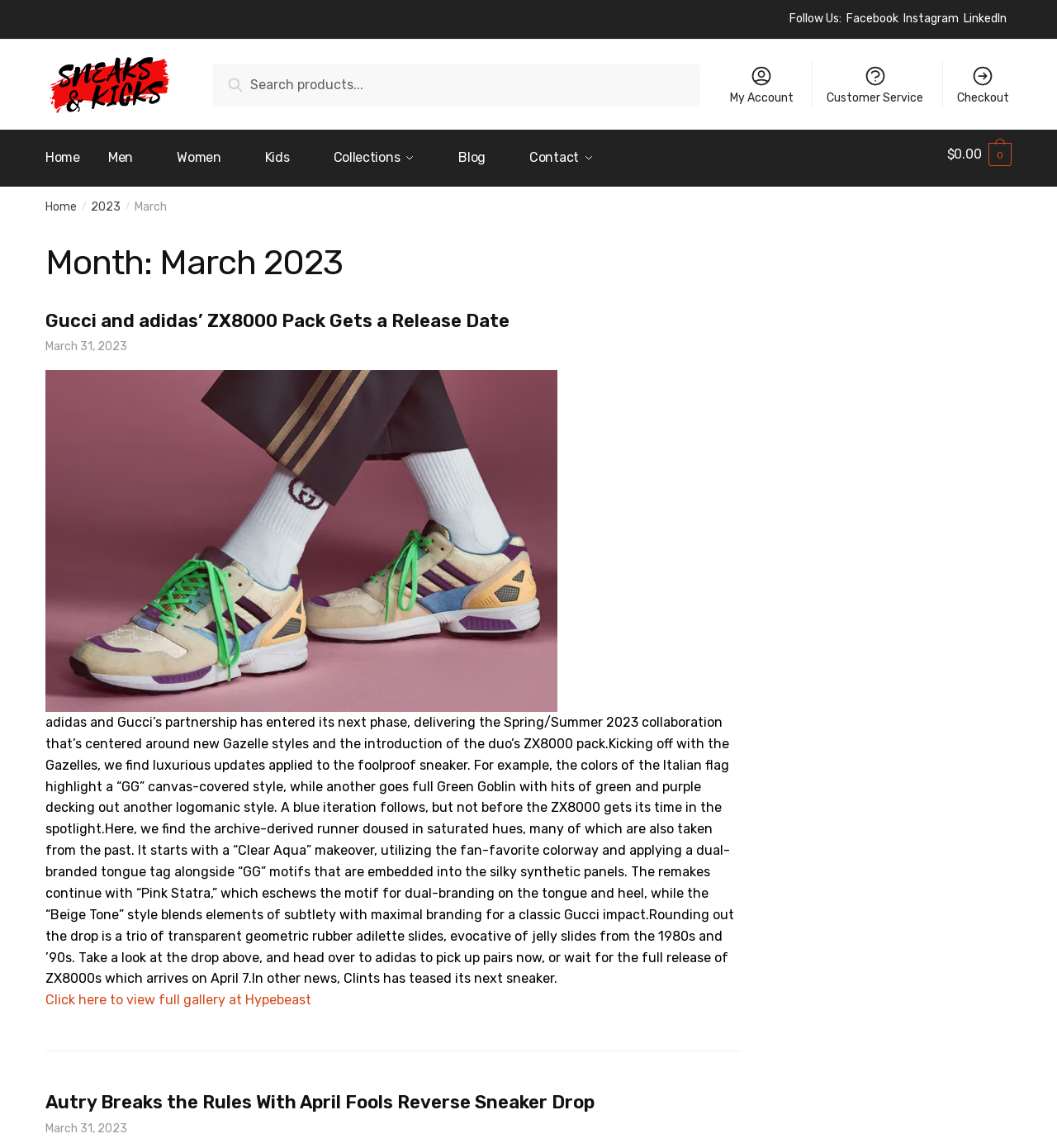What is the search function for?
Answer with a single word or short phrase according to what you see in the image.

Search for products